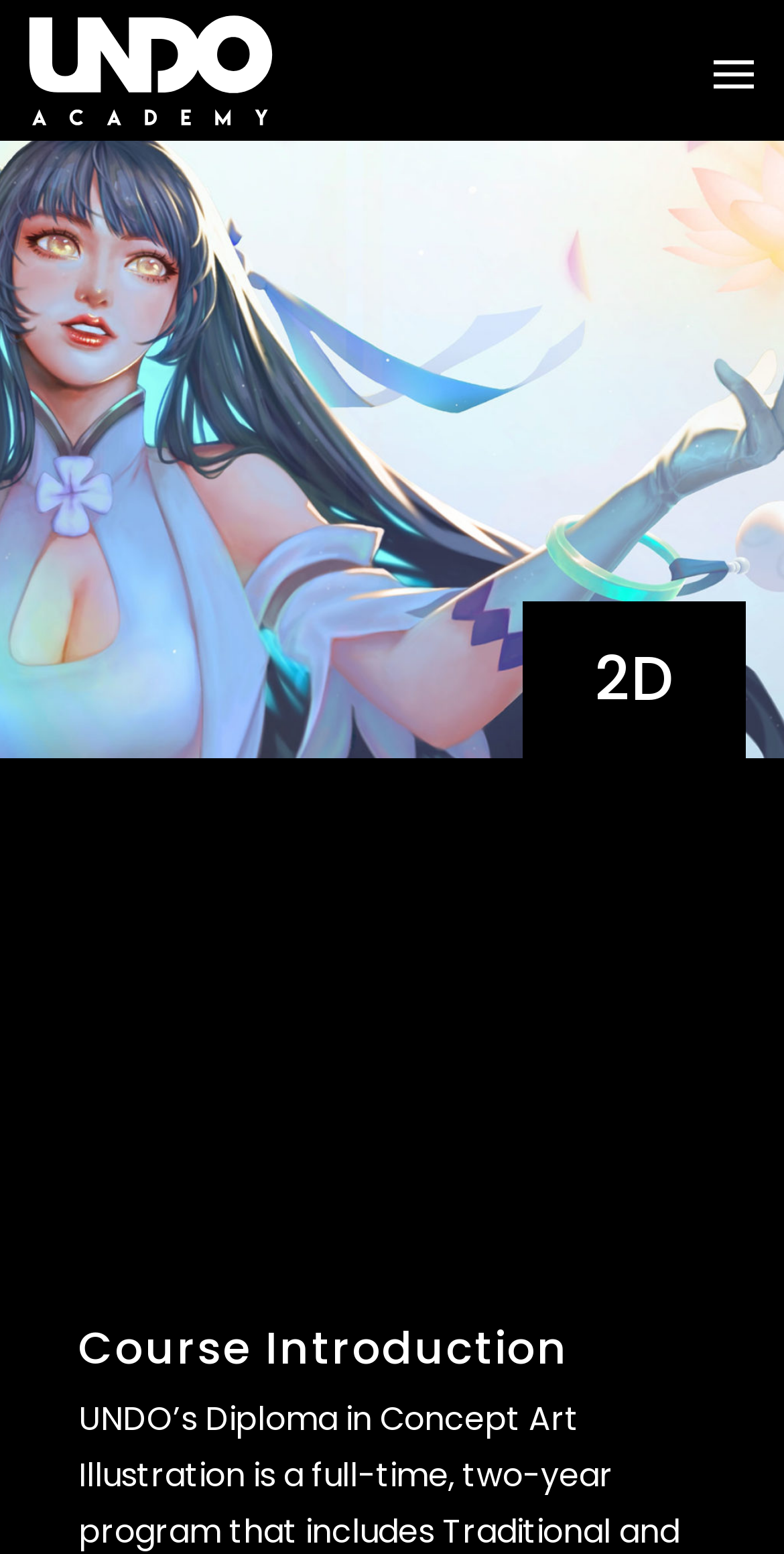Please locate the UI element described by "2D" and provide its bounding box coordinates.

[0.665, 0.387, 0.95, 0.488]